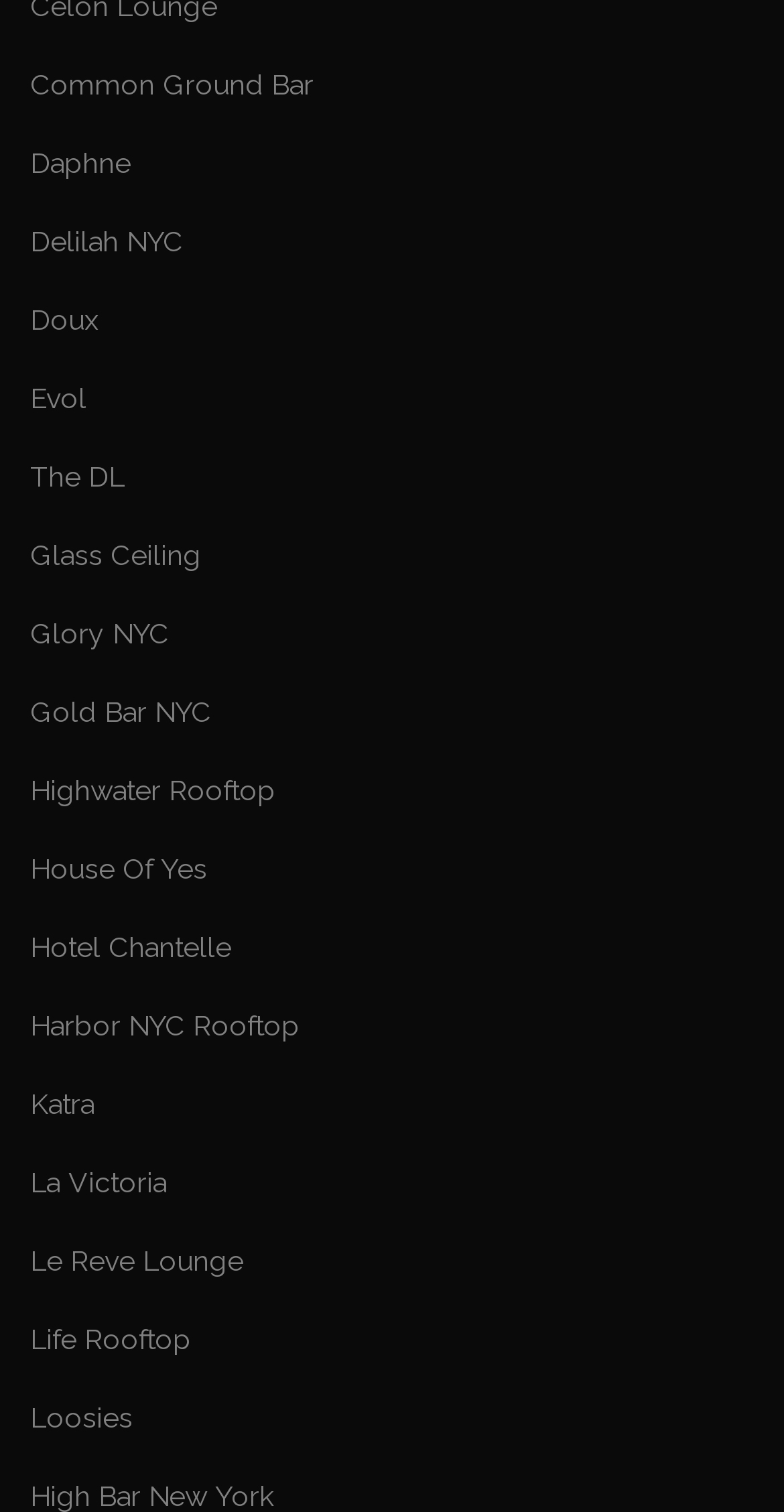Specify the bounding box coordinates of the area to click in order to execute this command: 'Go to the Medical page'. The coordinates should consist of four float numbers ranging from 0 to 1, and should be formatted as [left, top, right, bottom].

None